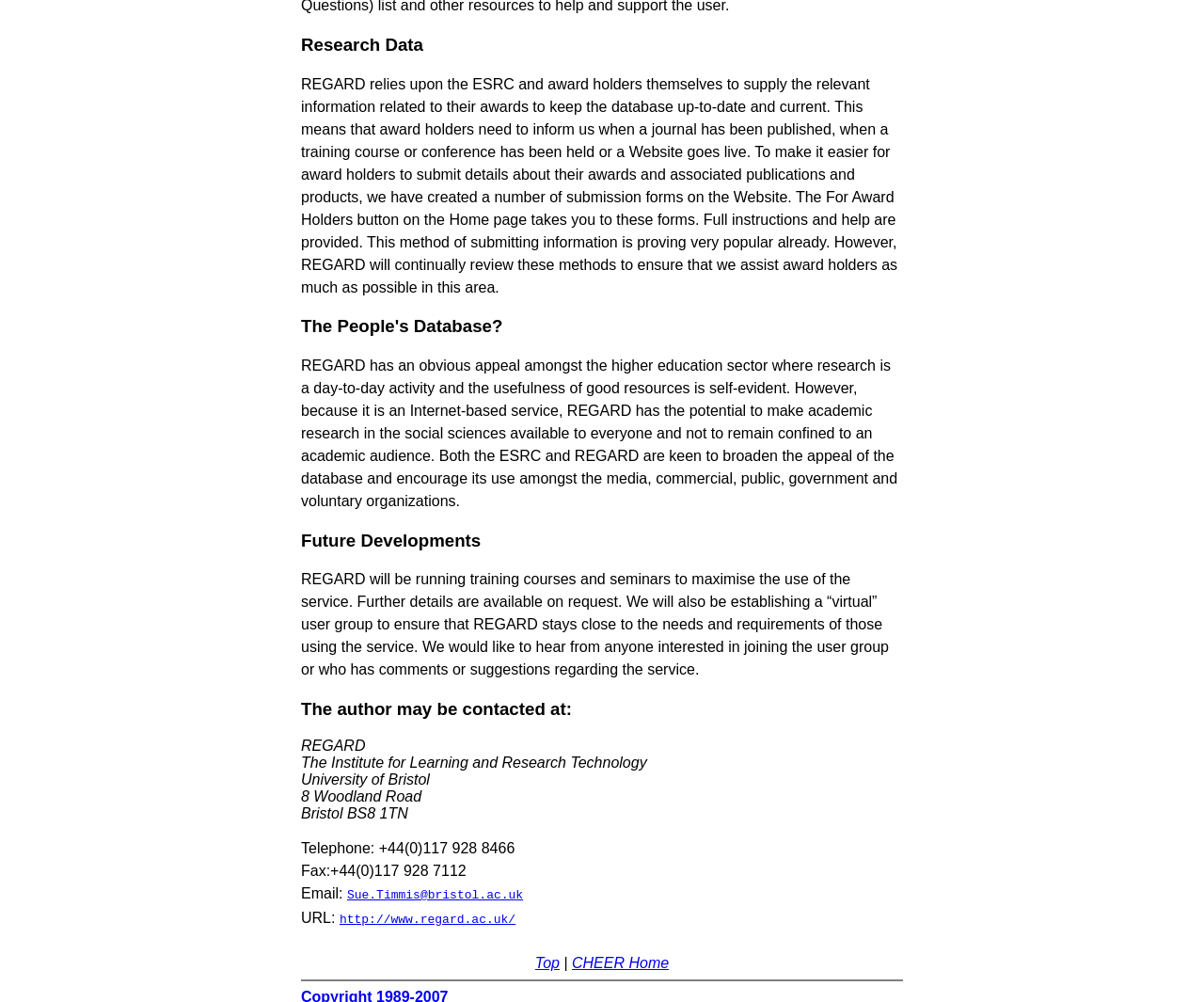Please examine the image and answer the question with a detailed explanation:
What is the contact information of the author?

The contact information of the author is provided at the bottom of the page, which includes the email address 'Sue.Timmis@bristol.ac.uk', as well as the telephone number, fax number, and URL of the author's institution.